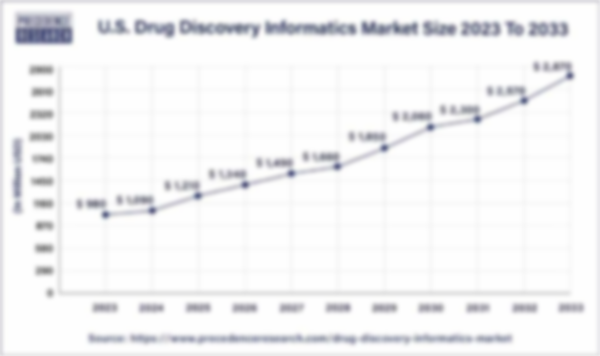Describe all the aspects of the image extensively.

The image illustrates the growth trajectory of the U.S. Drug Discovery Informatics market from 2023 to 2033, depicted through a line graph. The vertical axis represents the market size in millions of USD, while the horizontal axis lists the years from 2023 to 2033. Starting from a valuation of approximately USD 980 million in 2023, the graph shows a steady upward trend, forecasting a remarkable increase to about USD 2,870 million by 2033. Each data point is marked along the line, highlighting the expected annual growth within this sector, with notable increments each year. The source of the data is credited at the bottom, indicating its origin for further reference. This visual effectively conveys the anticipated expansion in the drug discovery informatics landscape, underscoring the market's transformative potential over the next decade.